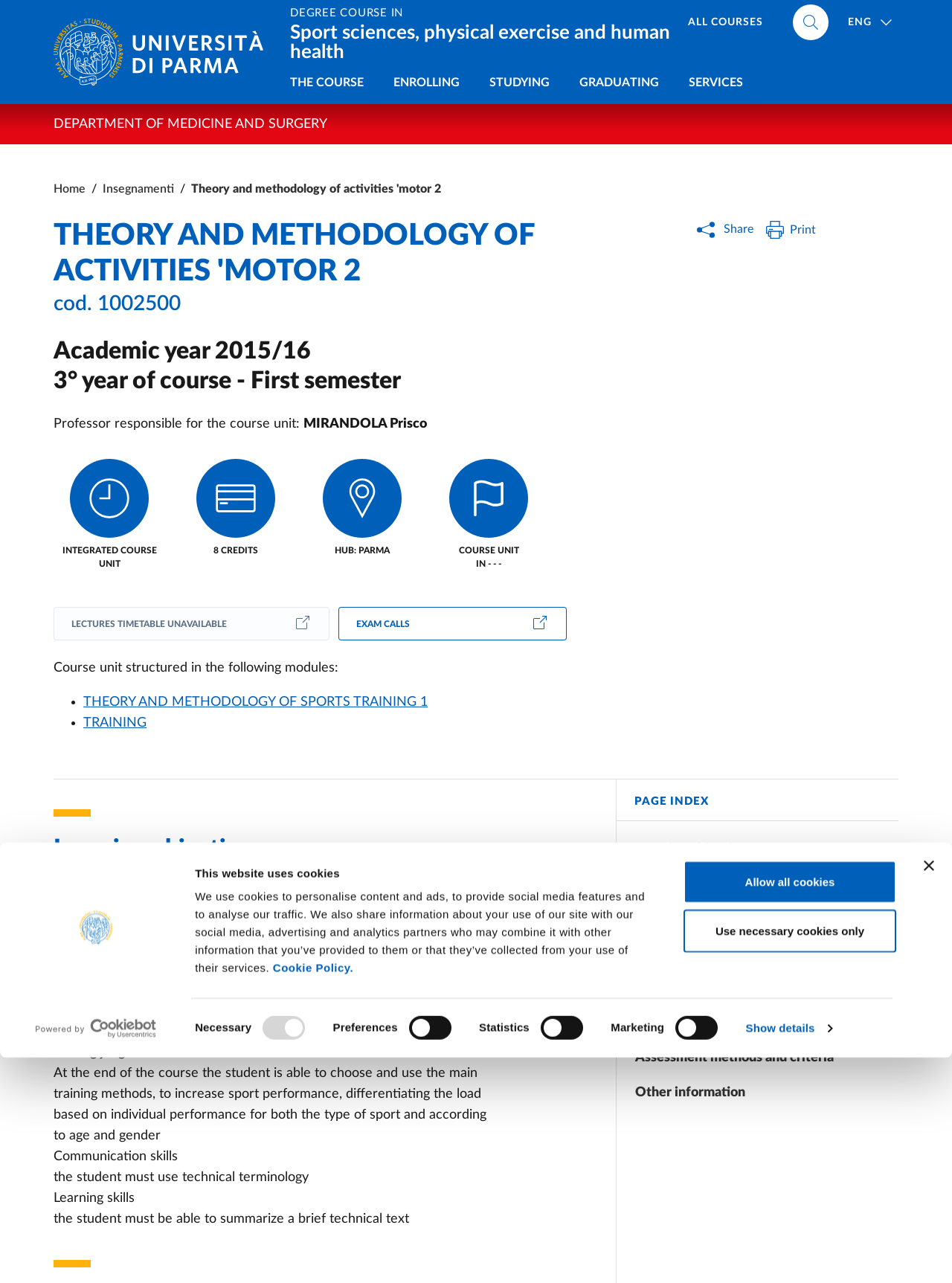Please respond to the question with a concise word or phrase:
What is the name of the professor responsible for the course unit?

MIRANDOLA Prisco